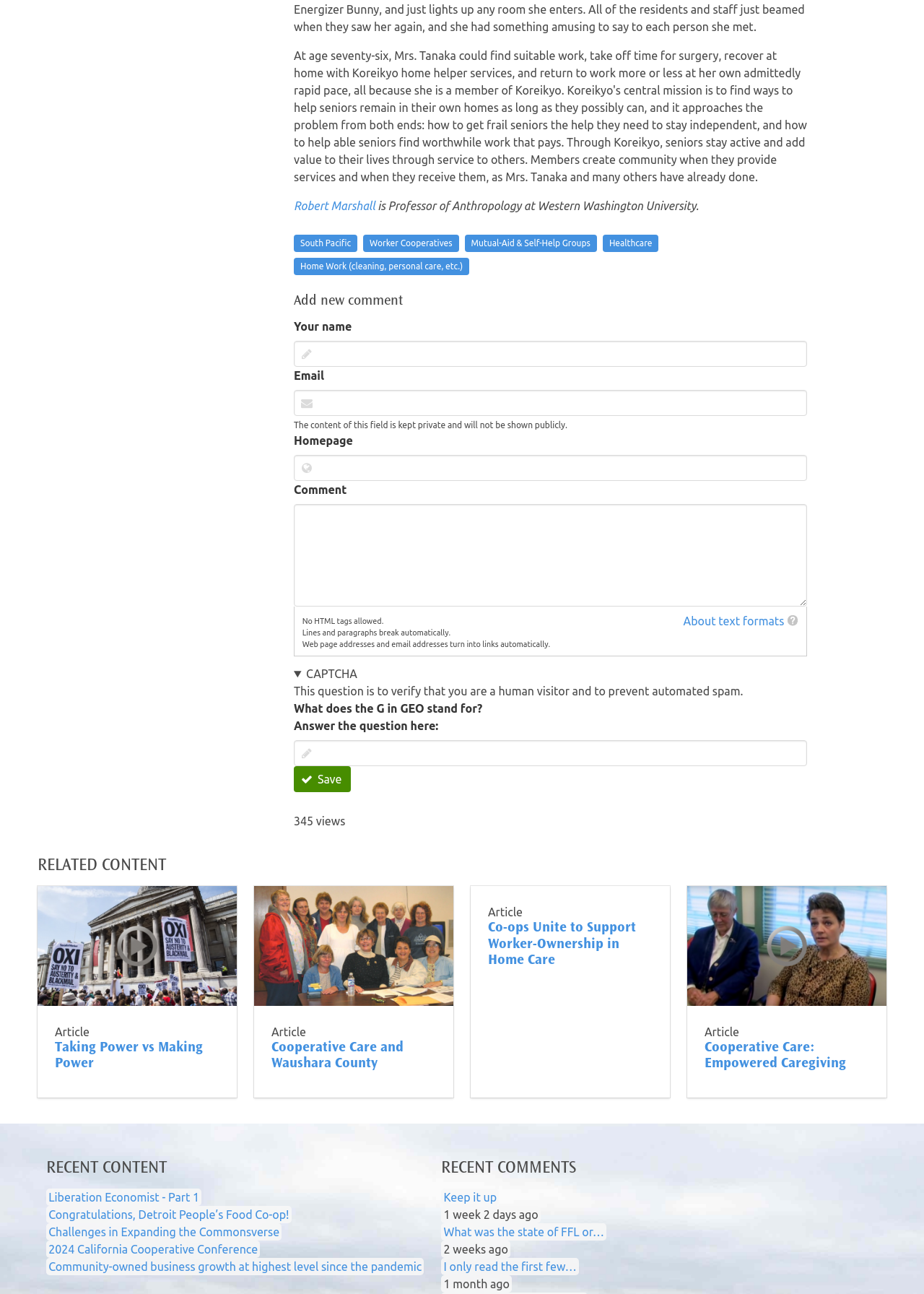Give a concise answer using one word or a phrase to the following question:
What is the title of the first recent comment?

Keep it up